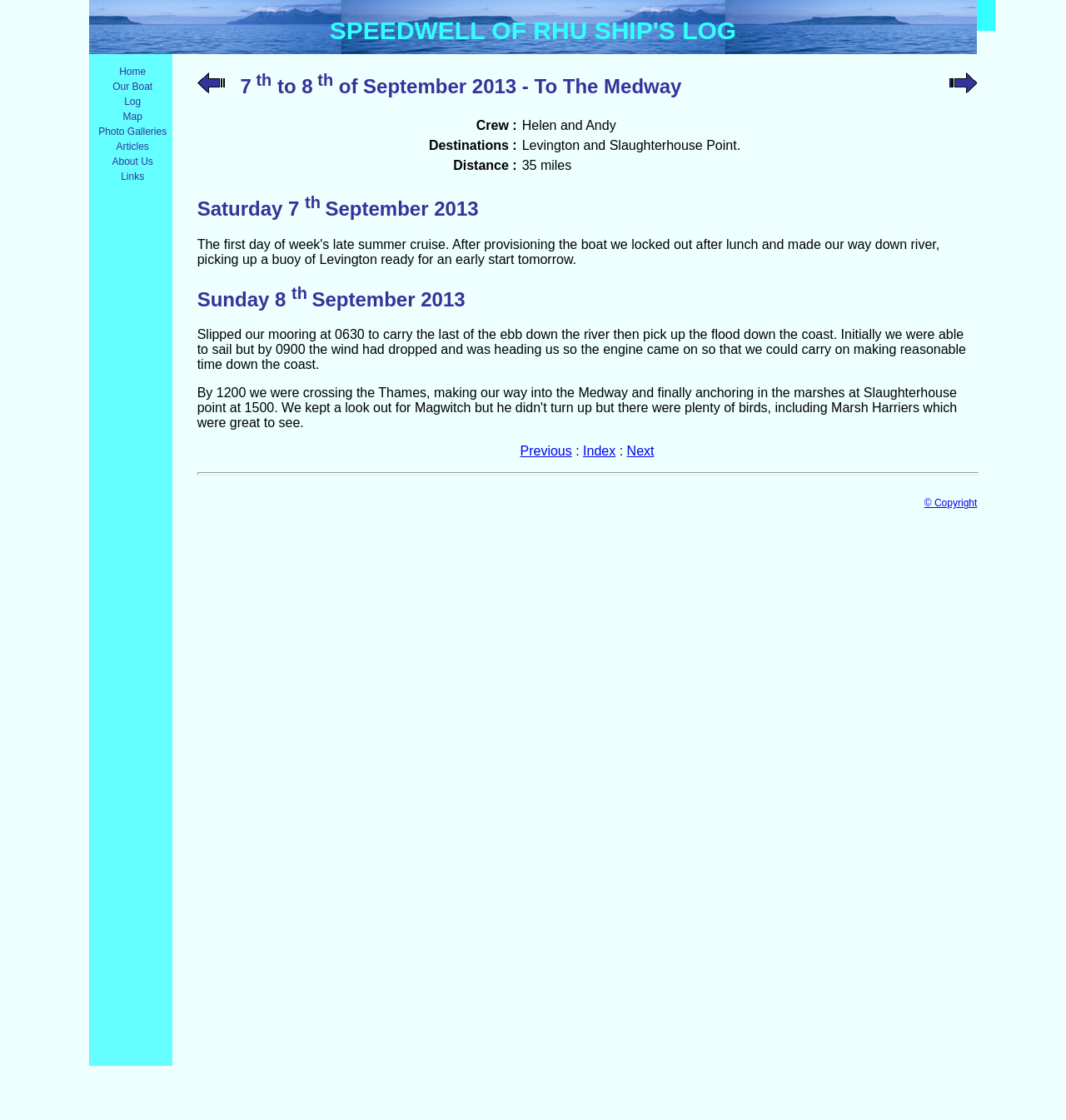Respond to the question below with a single word or phrase:
How many miles did the crew travel?

35 miles